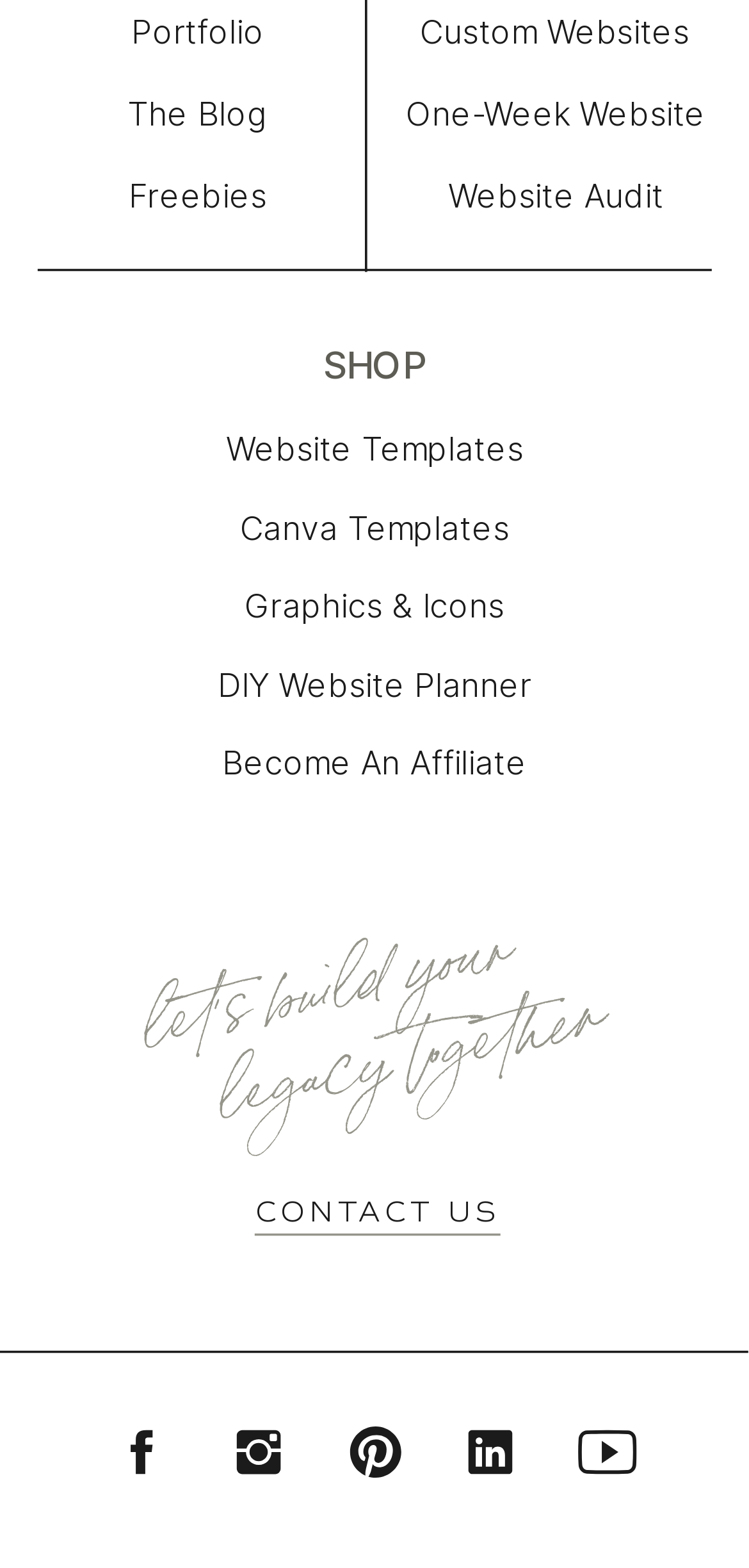What type of resources are offered under 'Freebies'?
Please provide a single word or phrase answer based on the image.

Website templates and graphics